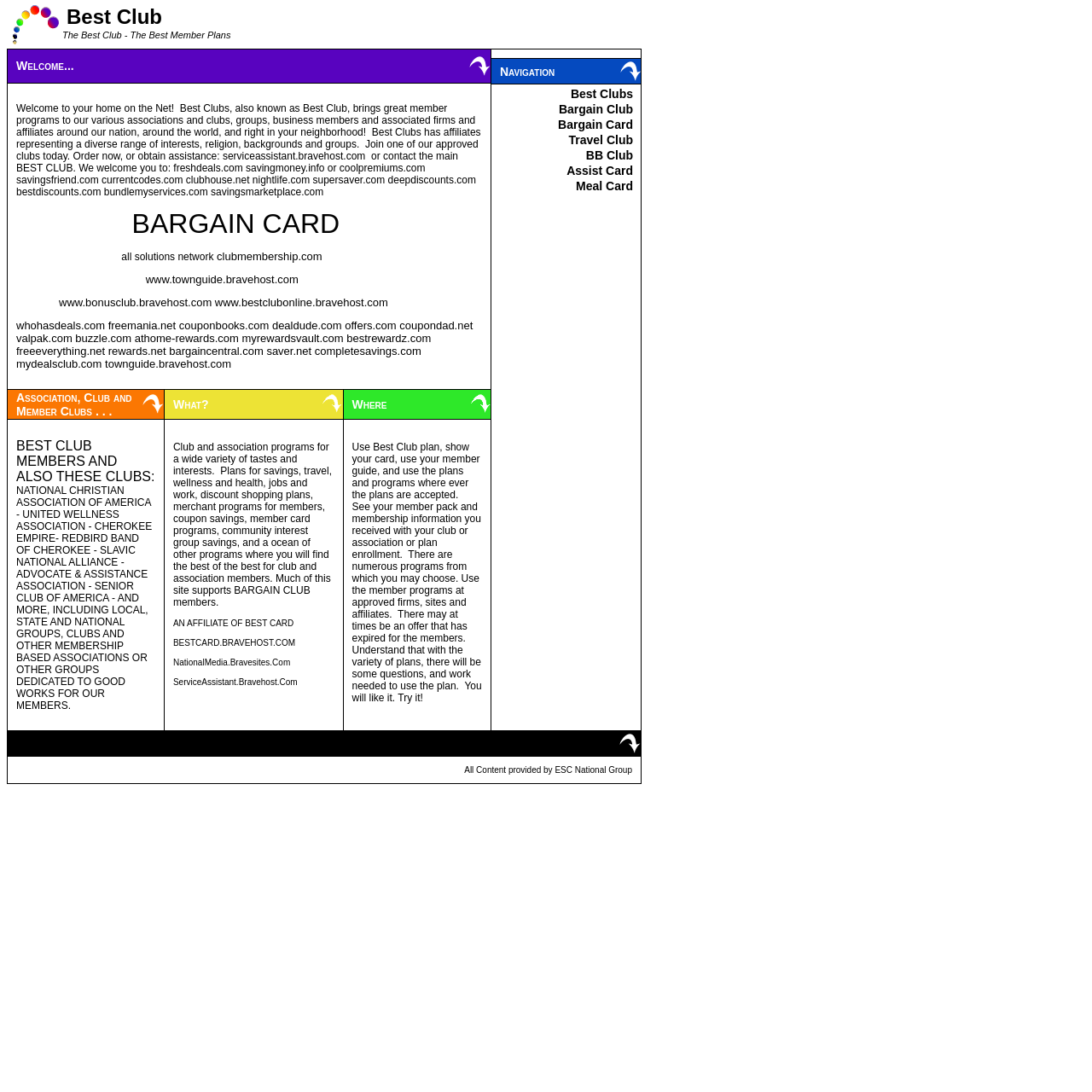Identify the bounding box coordinates of the element that should be clicked to fulfill this task: "Explore Association, Club and Member Clubs". The coordinates should be provided as four float numbers between 0 and 1, i.e., [left, top, right, bottom].

[0.007, 0.356, 0.15, 0.384]